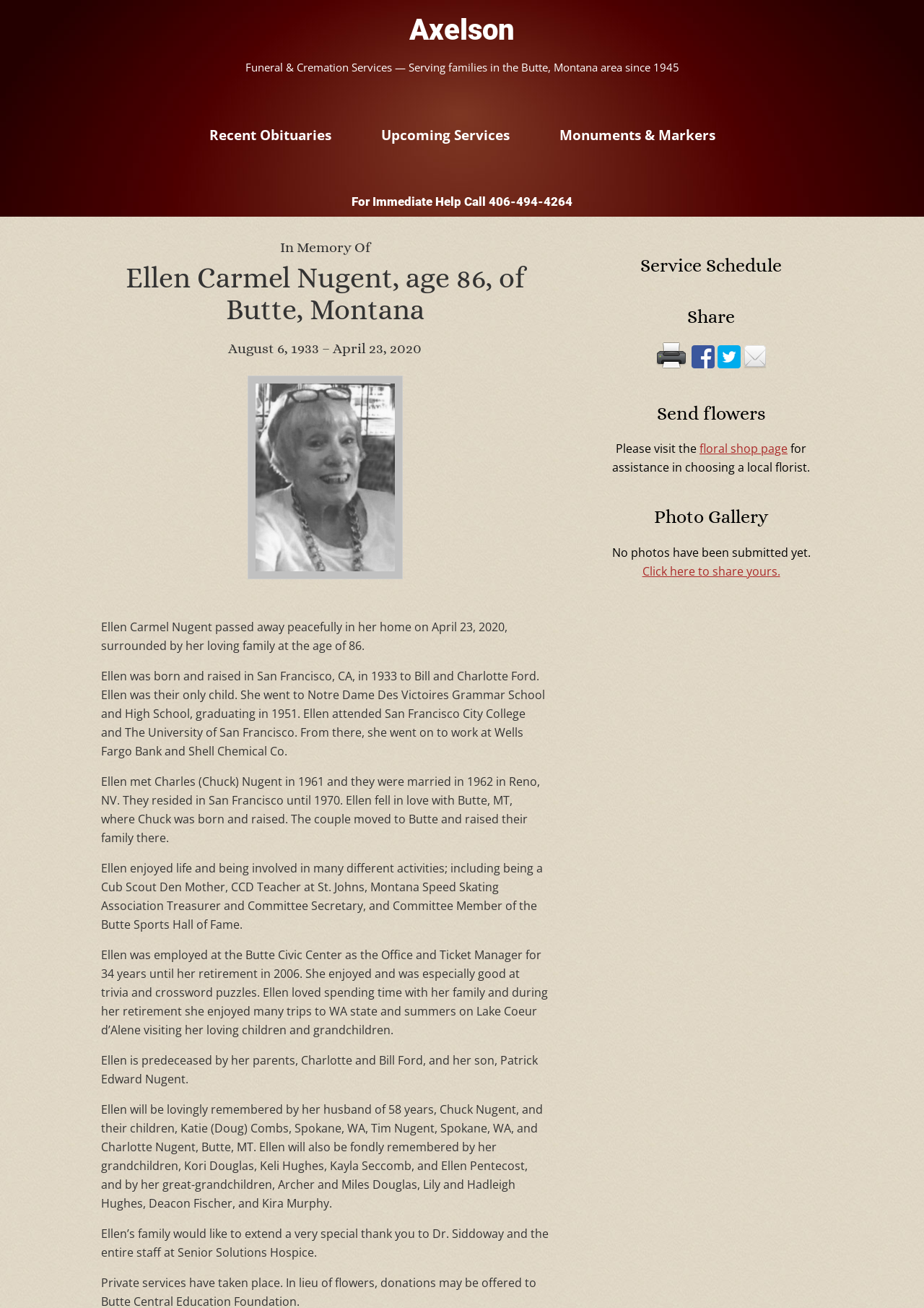Provide a brief response to the question below using a single word or phrase: 
What is the occupation of Ellen Carmel Nugent?

Office and Ticket Manager